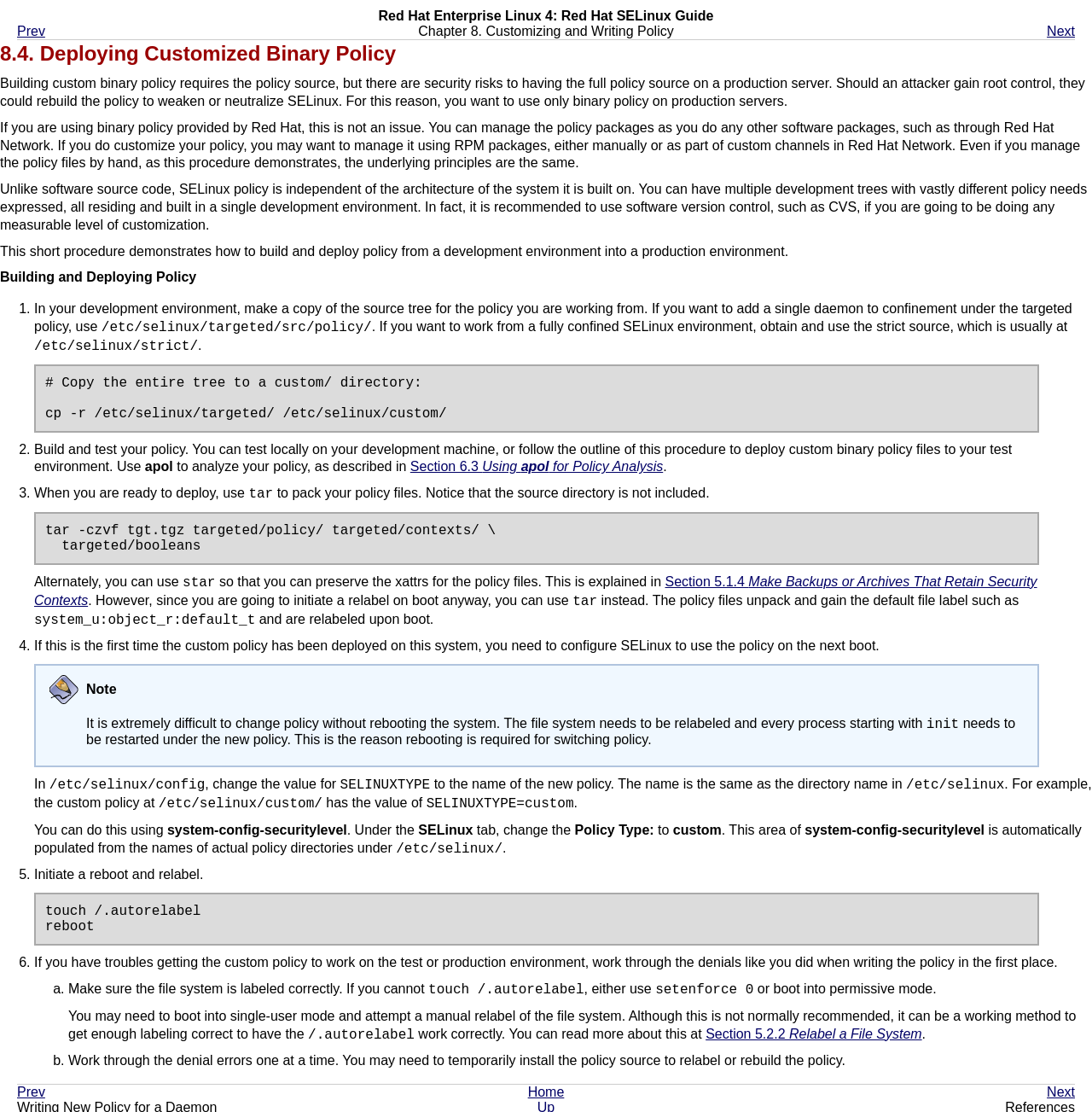Based on the description "Paper (ACM DL)", find the bounding box of the specified UI element.

None